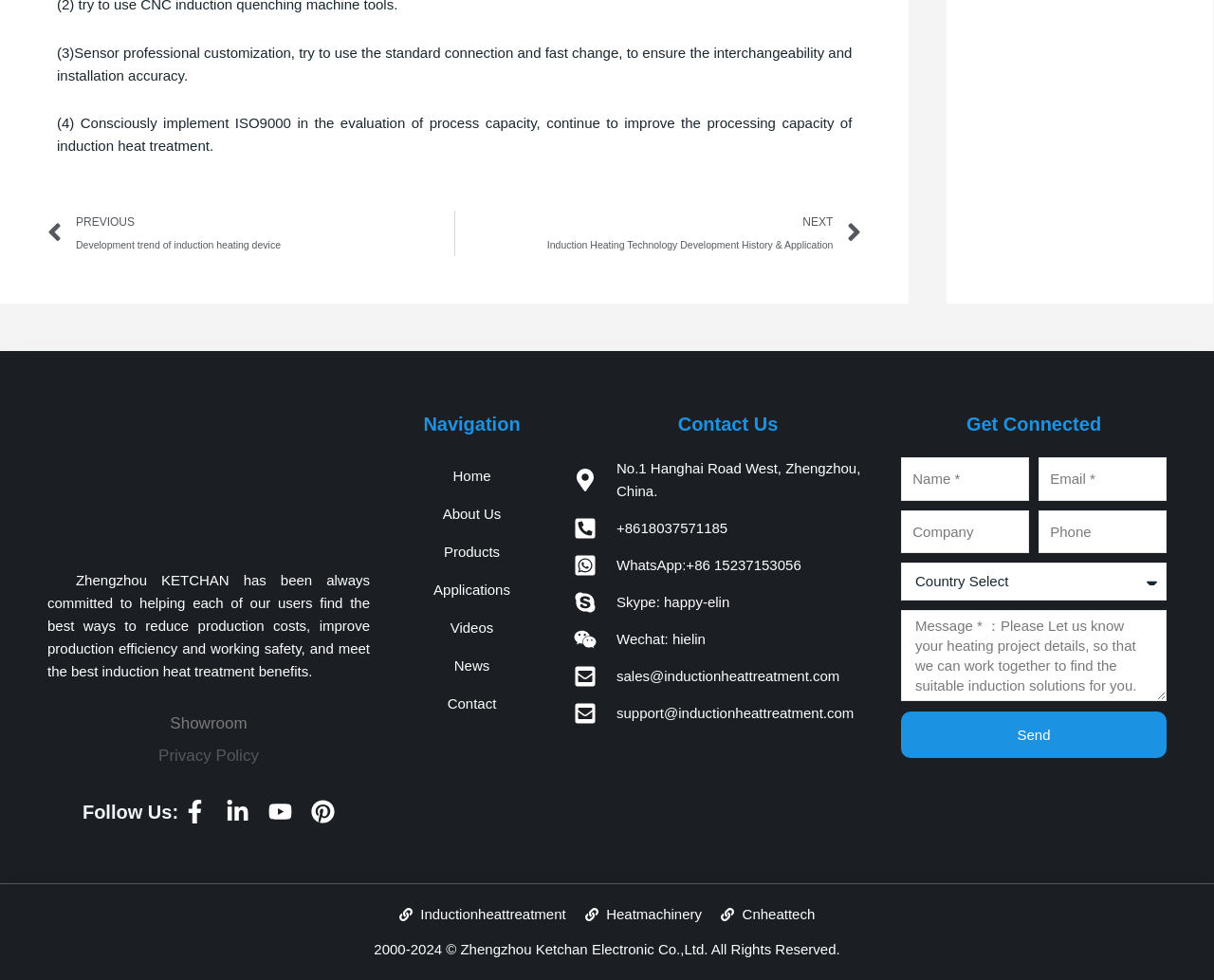Show the bounding box coordinates of the element that should be clicked to complete the task: "Input your email".

None